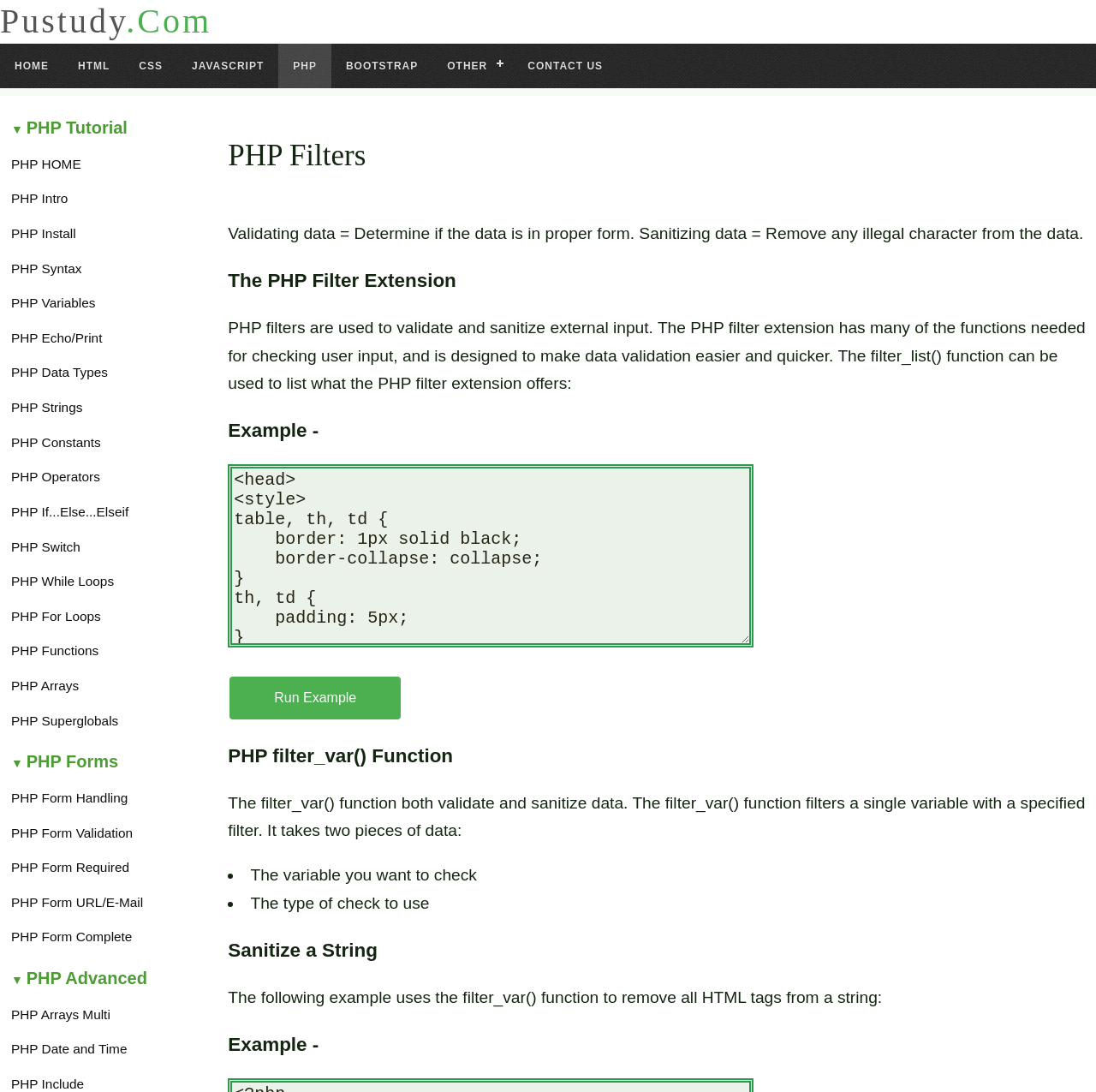Please answer the following question using a single word or phrase: What is the topic of the PHP tutorial section?

PHP Forms